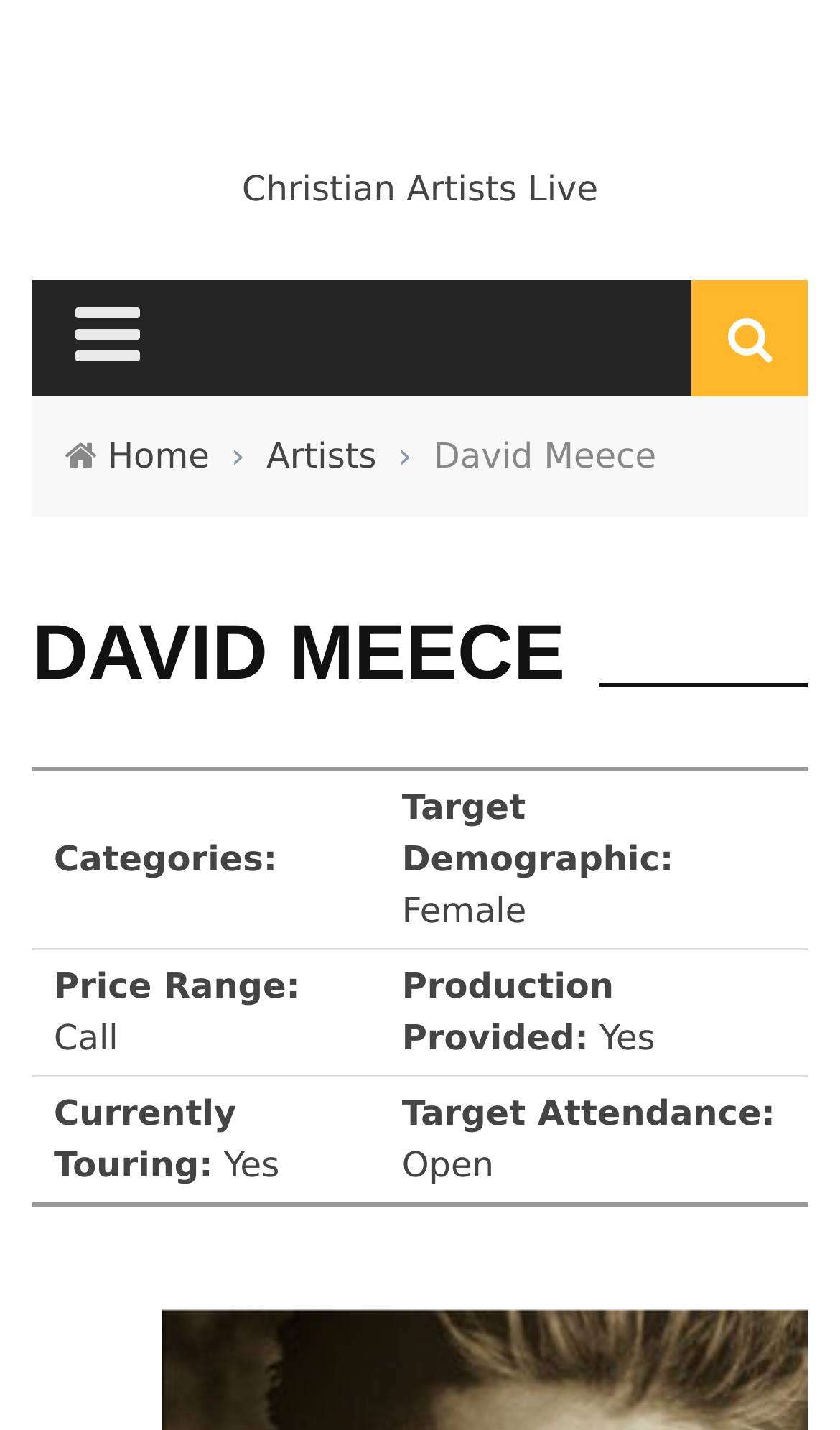Construct a comprehensive description capturing every detail on the webpage.

The webpage is about David Meece, a Christian artist, and his concerts. At the top left, there is a link to "Christian Artists Live" with an icon. Next to it, there is a heading with the same text. Below these elements, there is a navigation menu with links to "Home", "Artists", and a separator symbol "›". The link to "David Meece" is located to the right of the navigation menu.

The main content of the webpage is a table with three rows, located below the navigation menu. The table provides information about David Meece's concerts, including categories, target demographic, price range, production provided, and touring status. Each row in the table has two columns, with the left column displaying the attribute name and the right column displaying the corresponding value.

At the top of the main content, there is a large heading "DAVID MEECE" that spans almost the entire width of the page. Overall, the webpage is focused on providing information about David Meece's concerts and events.